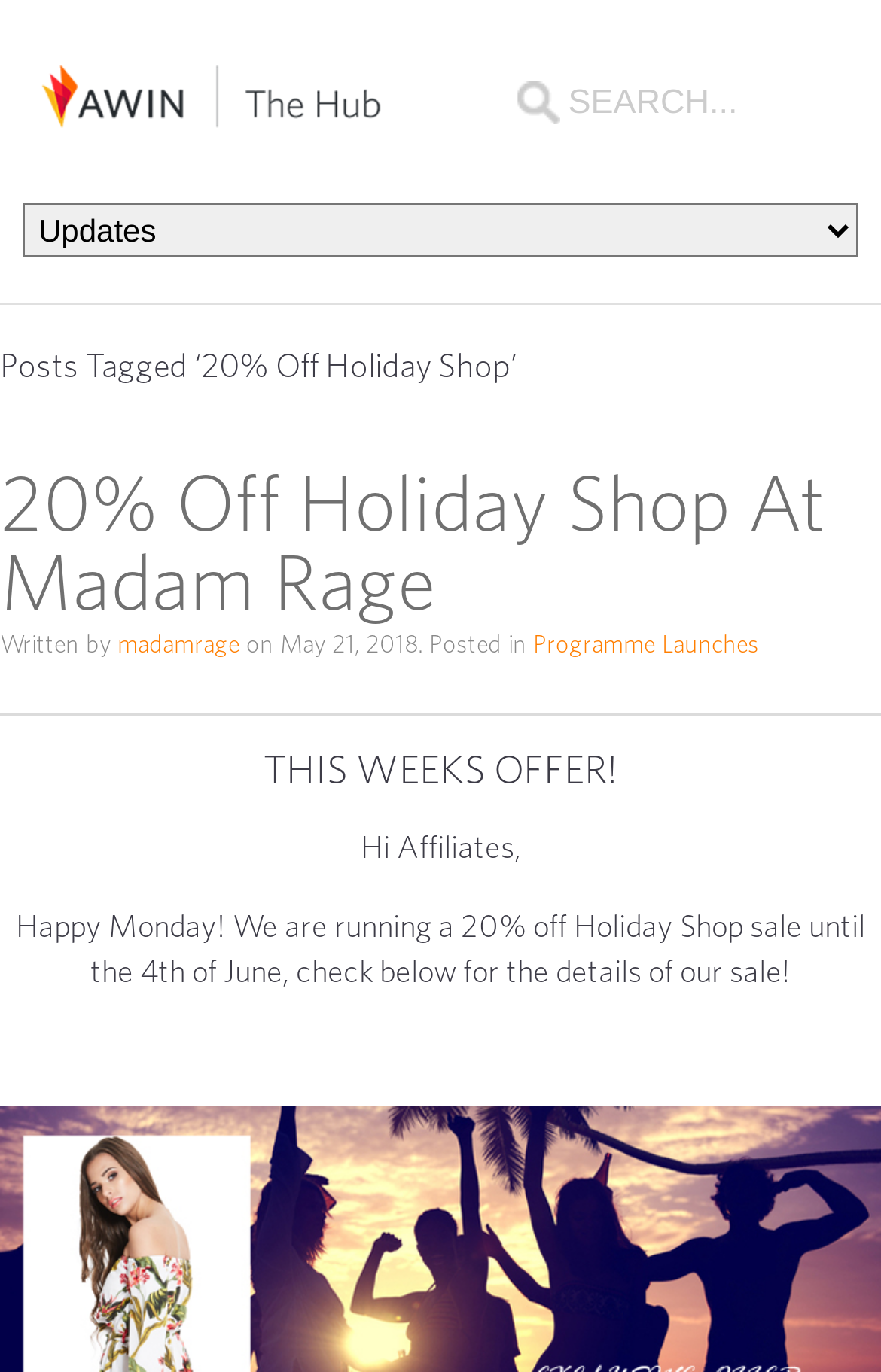What is the current sale about?
Please answer the question with as much detail and depth as you can.

I found this information by reading the heading 'Posts Tagged ‘20% Off Holiday Shop’' and the subsequent text, which mentions a 20% off Holiday Shop sale.